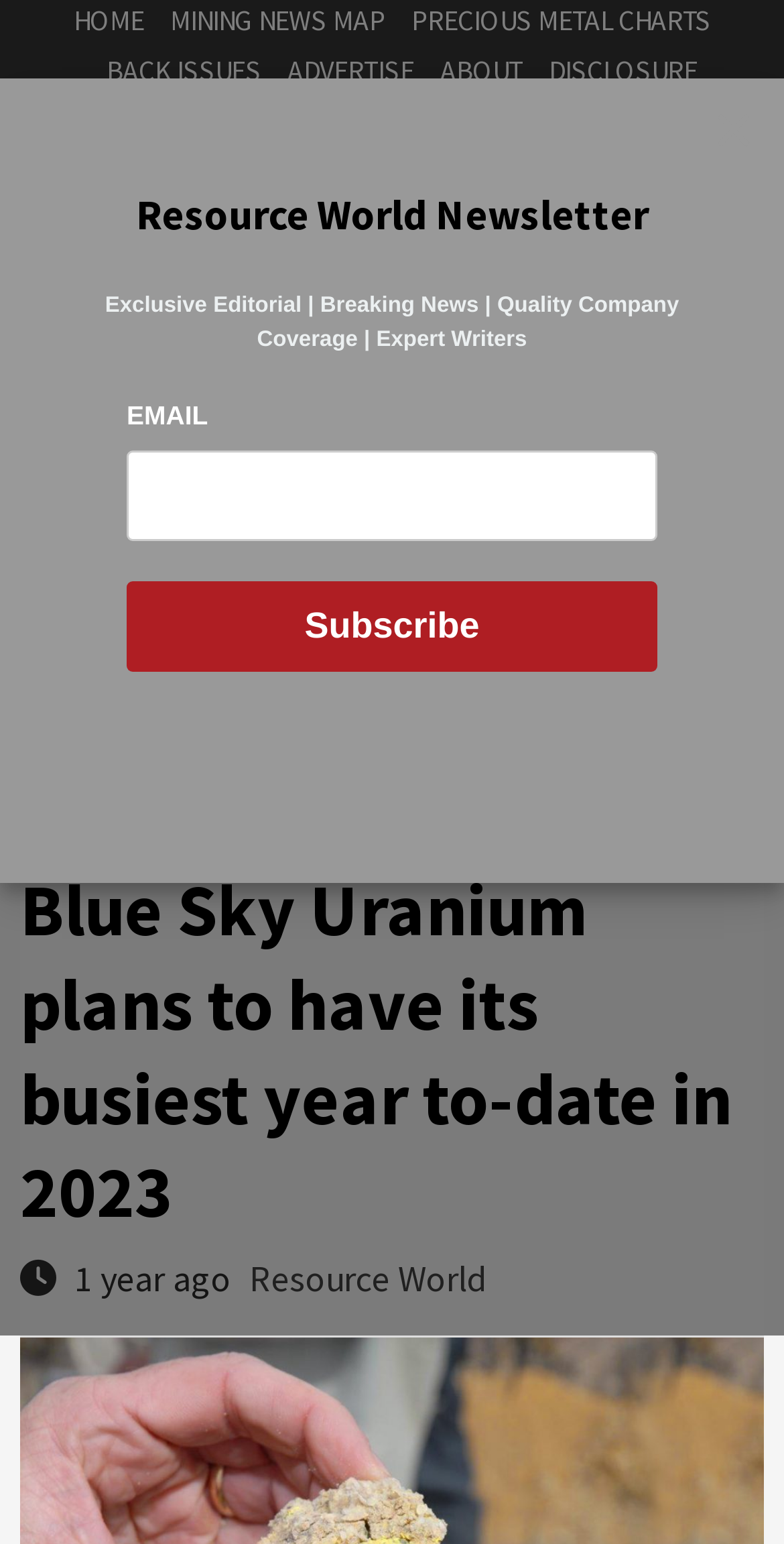Please determine the bounding box coordinates for the element that should be clicked to follow these instructions: "Visit the Resource World Magazine website".

[0.026, 0.142, 0.949, 0.211]